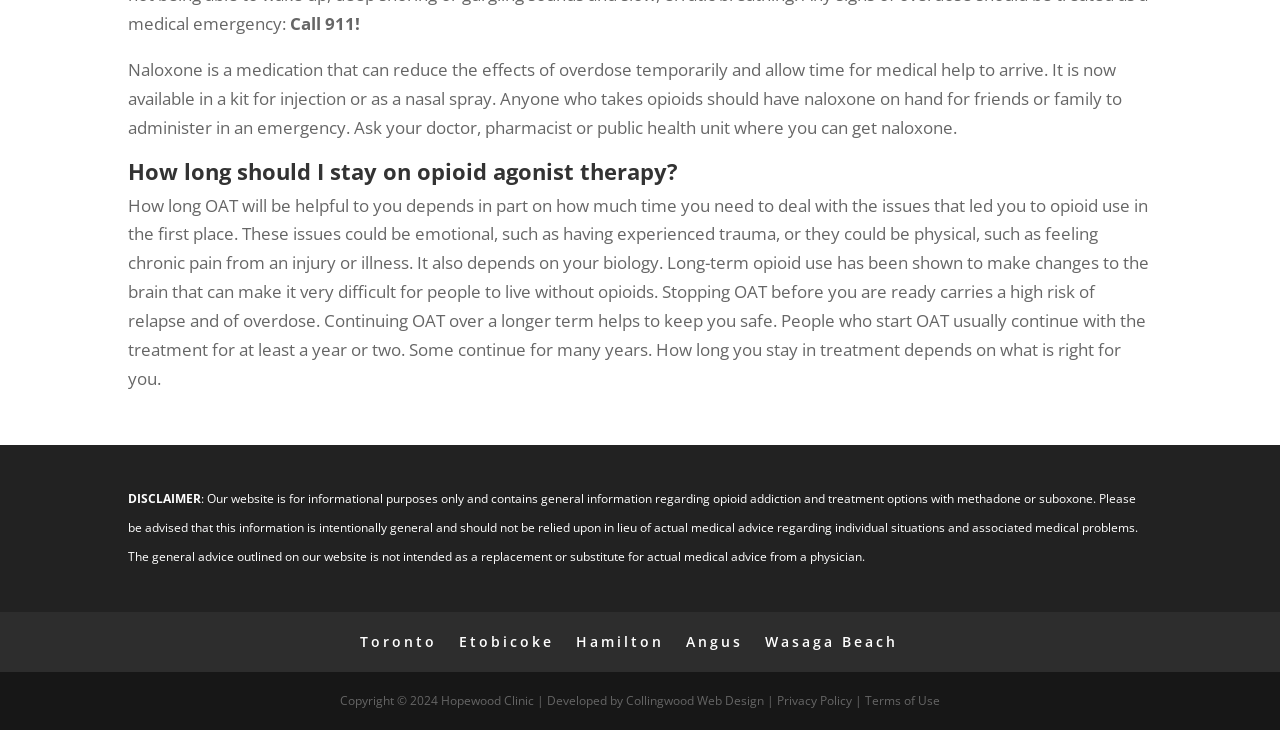Identify the bounding box coordinates for the element you need to click to achieve the following task: "Check the privacy policy". Provide the bounding box coordinates as four float numbers between 0 and 1, in the form [left, top, right, bottom].

[0.607, 0.947, 0.666, 0.971]